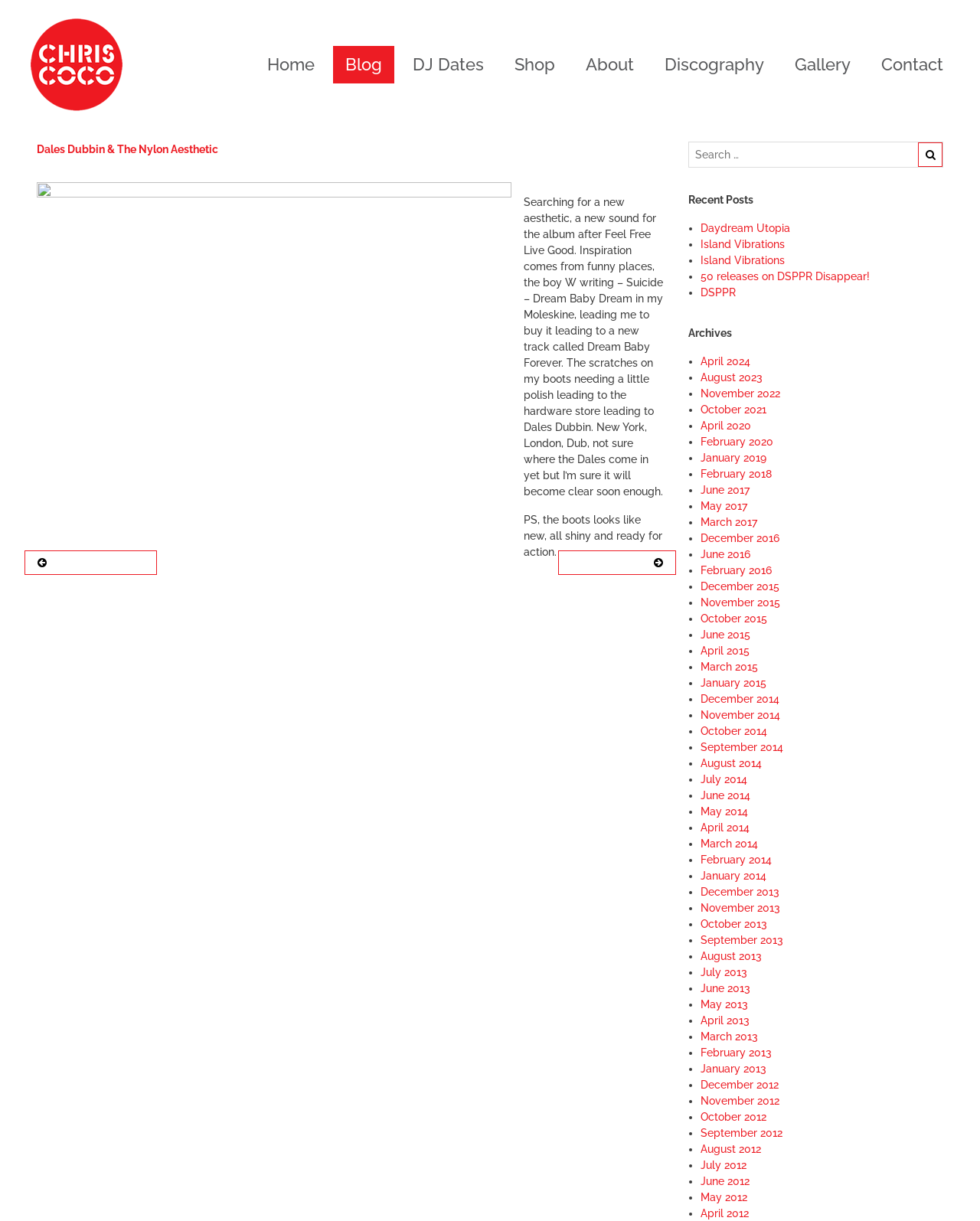Based on the element description: "About", identify the bounding box coordinates for this UI element. The coordinates must be four float numbers between 0 and 1, listed as [left, top, right, bottom].

[0.585, 0.038, 0.659, 0.068]